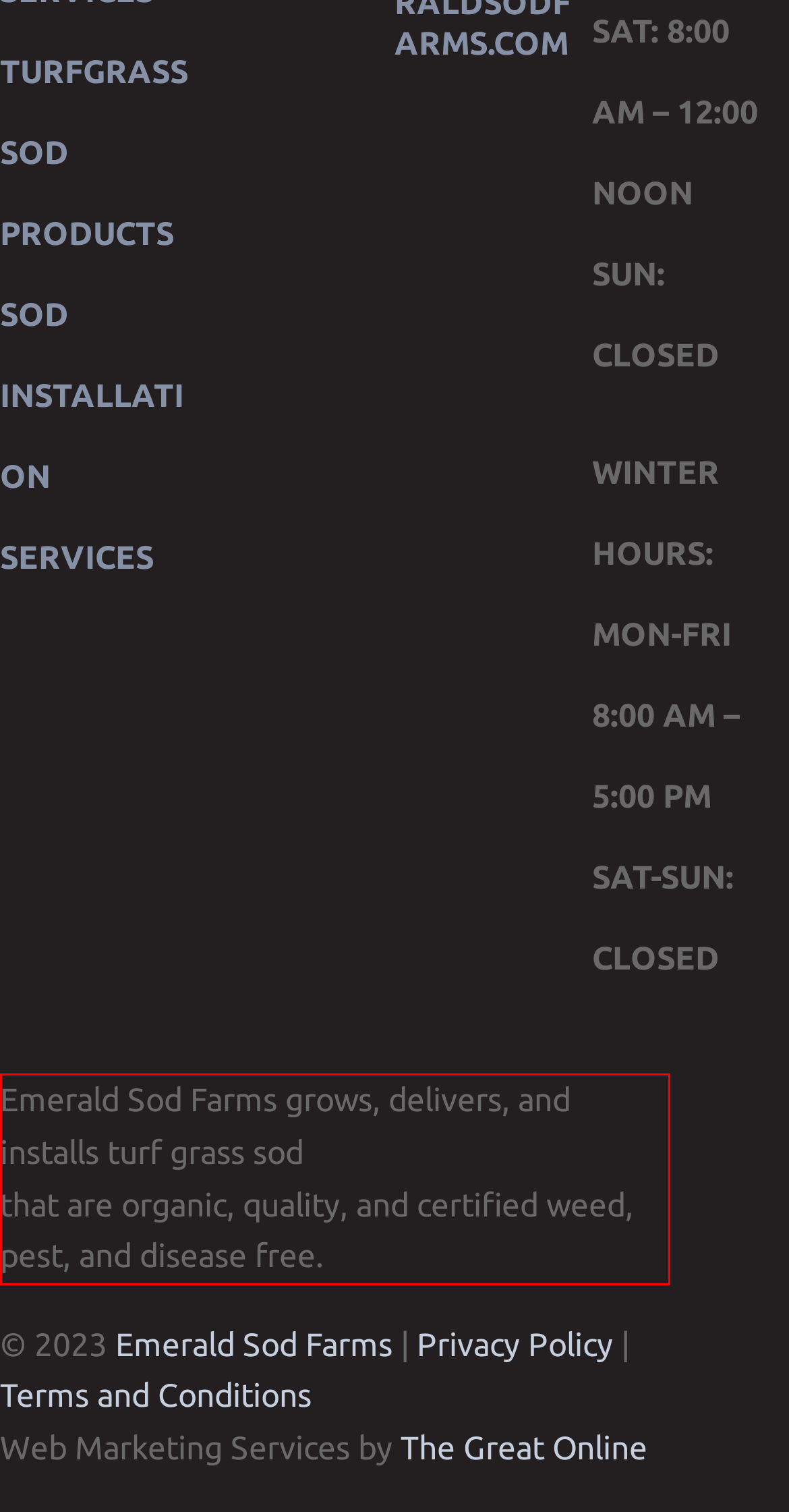You are presented with a screenshot containing a red rectangle. Extract the text found inside this red bounding box.

Emerald Sod Farms grows, delivers, and installs turf grass sod that are organic, quality, and certified weed, pest, and disease free.